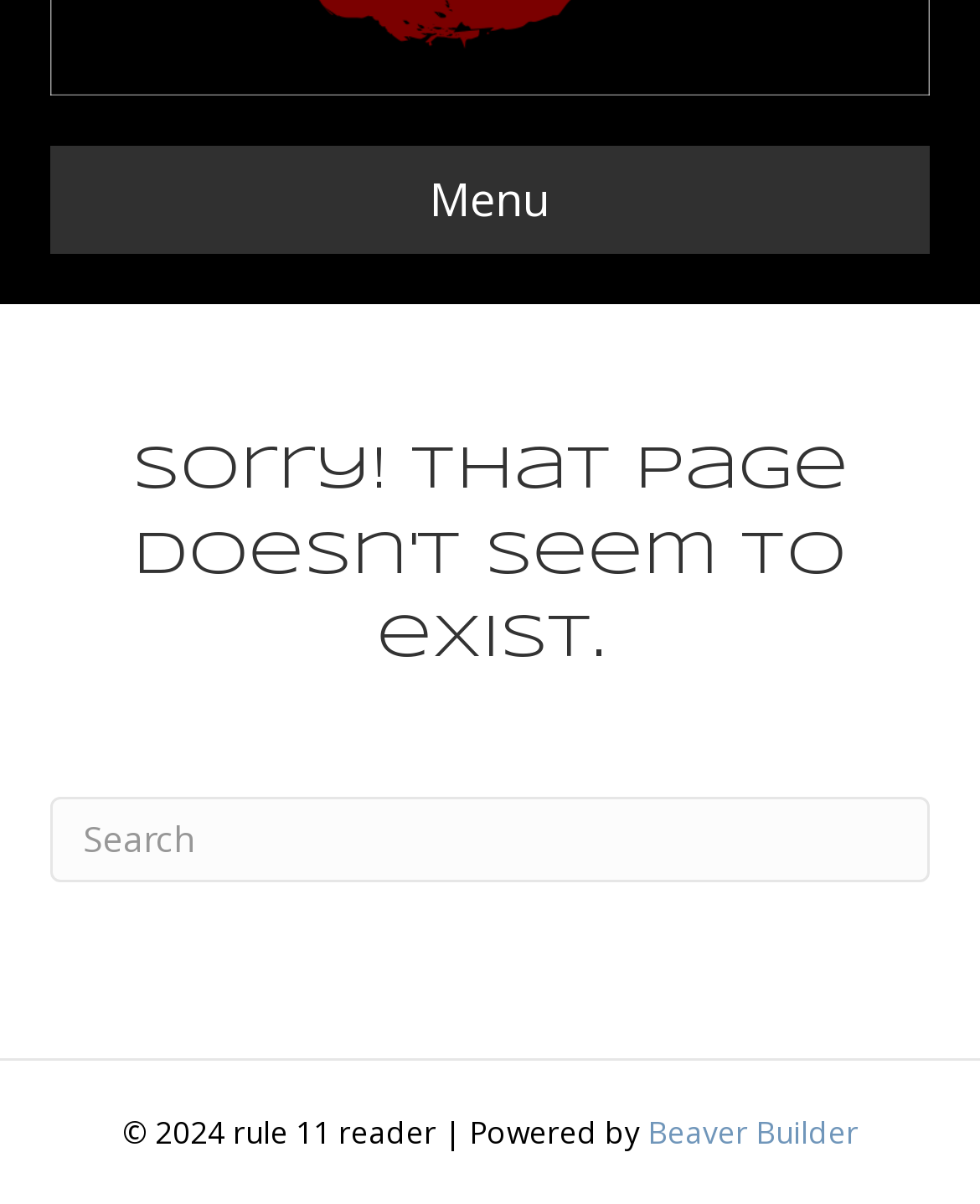Find the bounding box coordinates for the element described here: "aria-label="Search" name="s" placeholder="Search"".

[0.051, 0.662, 0.949, 0.733]